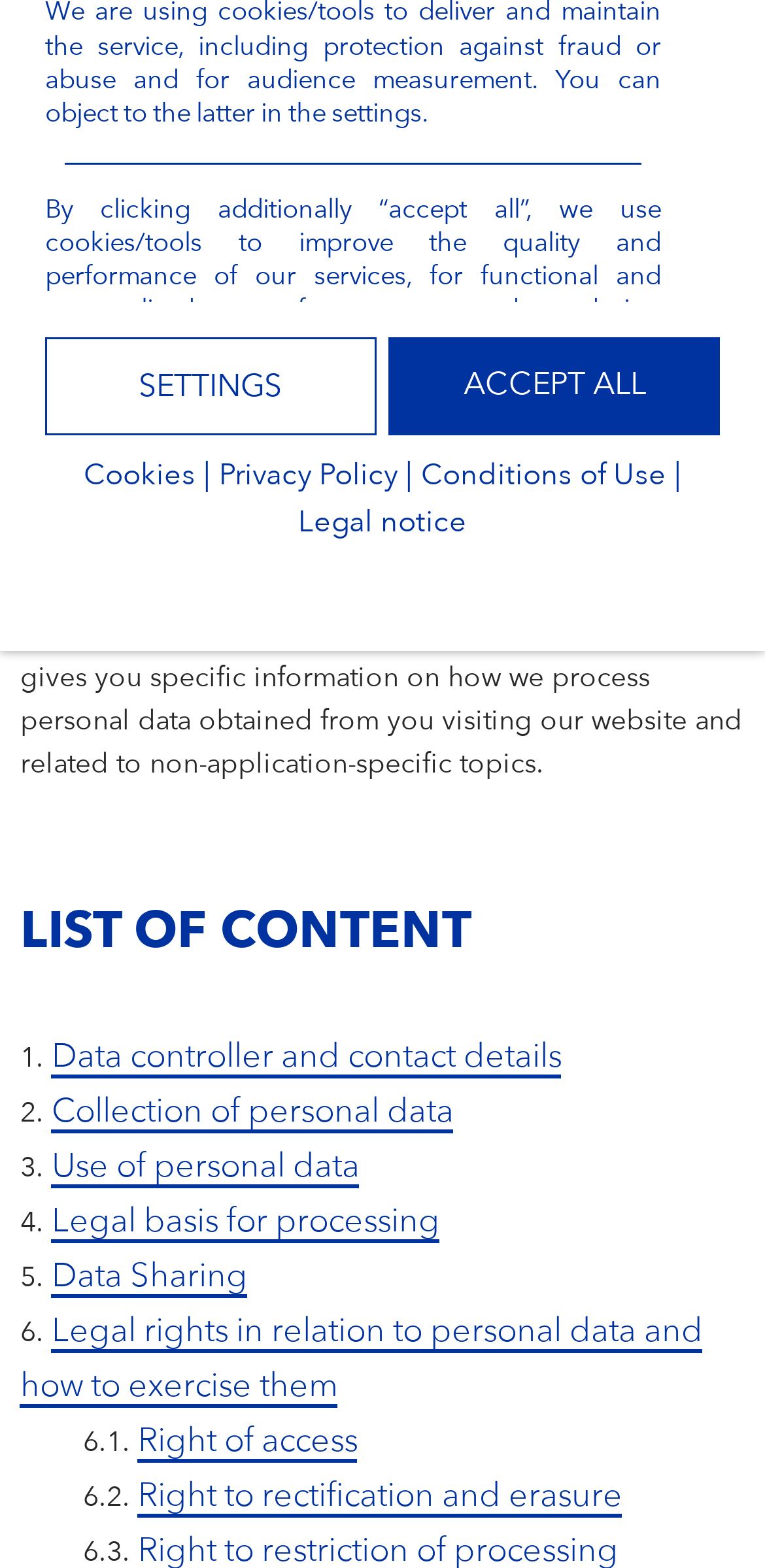Using the webpage screenshot, find the UI element described by Legal notice. Provide the bounding box coordinates in the format (top-left x, top-left y, bottom-right x, bottom-right y), ensuring all values are floating point numbers between 0 and 1.

[0.39, 0.326, 0.61, 0.355]